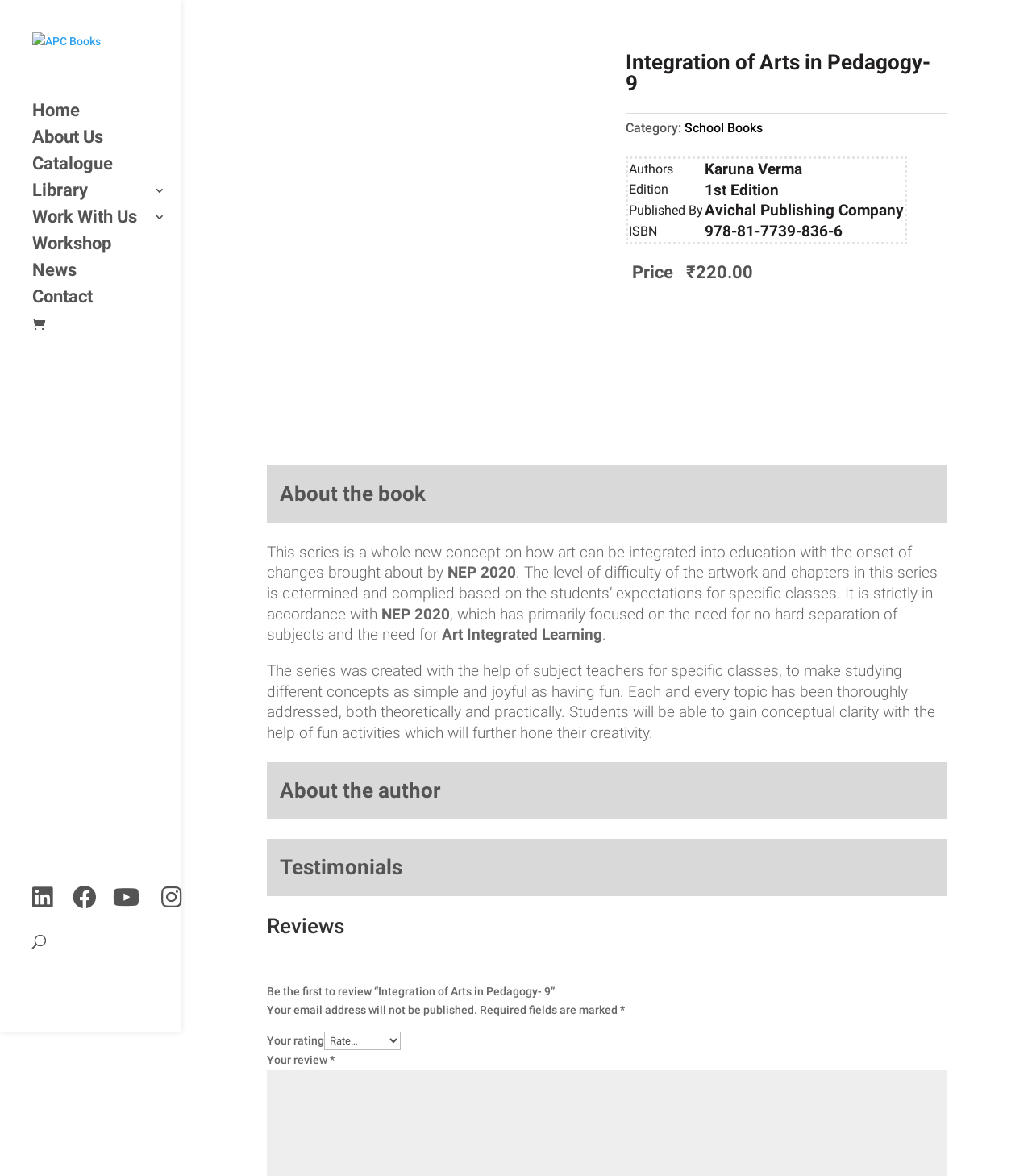Indicate the bounding box coordinates of the element that needs to be clicked to satisfy the following instruction: "Search for something". The coordinates should be four float numbers between 0 and 1, i.e., [left, top, right, bottom].

[0.031, 0.787, 0.145, 0.814]